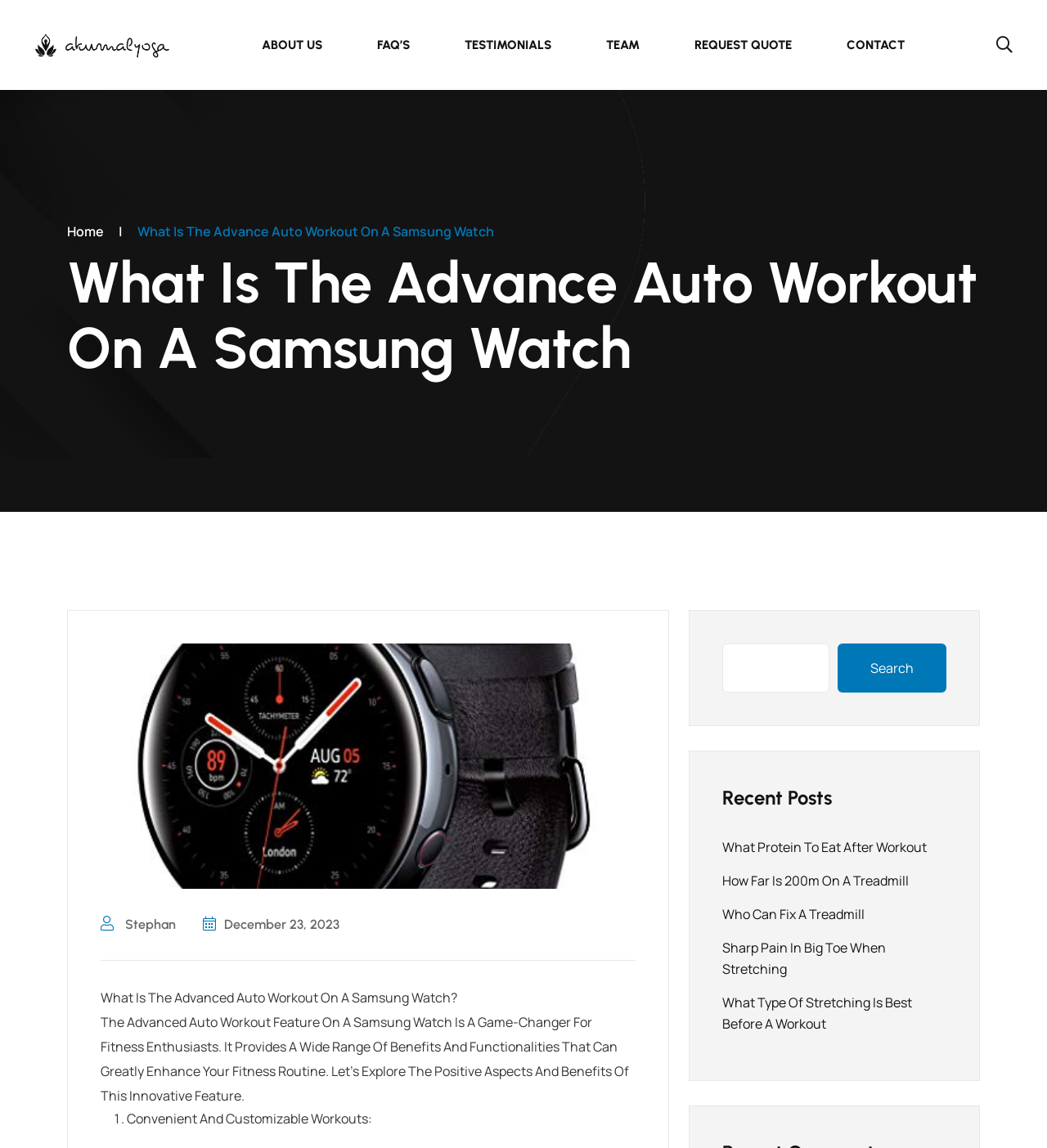Please identify the bounding box coordinates of the clickable area that will fulfill the following instruction: "Click on the 'What Protein To Eat After Workout' link". The coordinates should be in the format of four float numbers between 0 and 1, i.e., [left, top, right, bottom].

[0.69, 0.73, 0.885, 0.746]